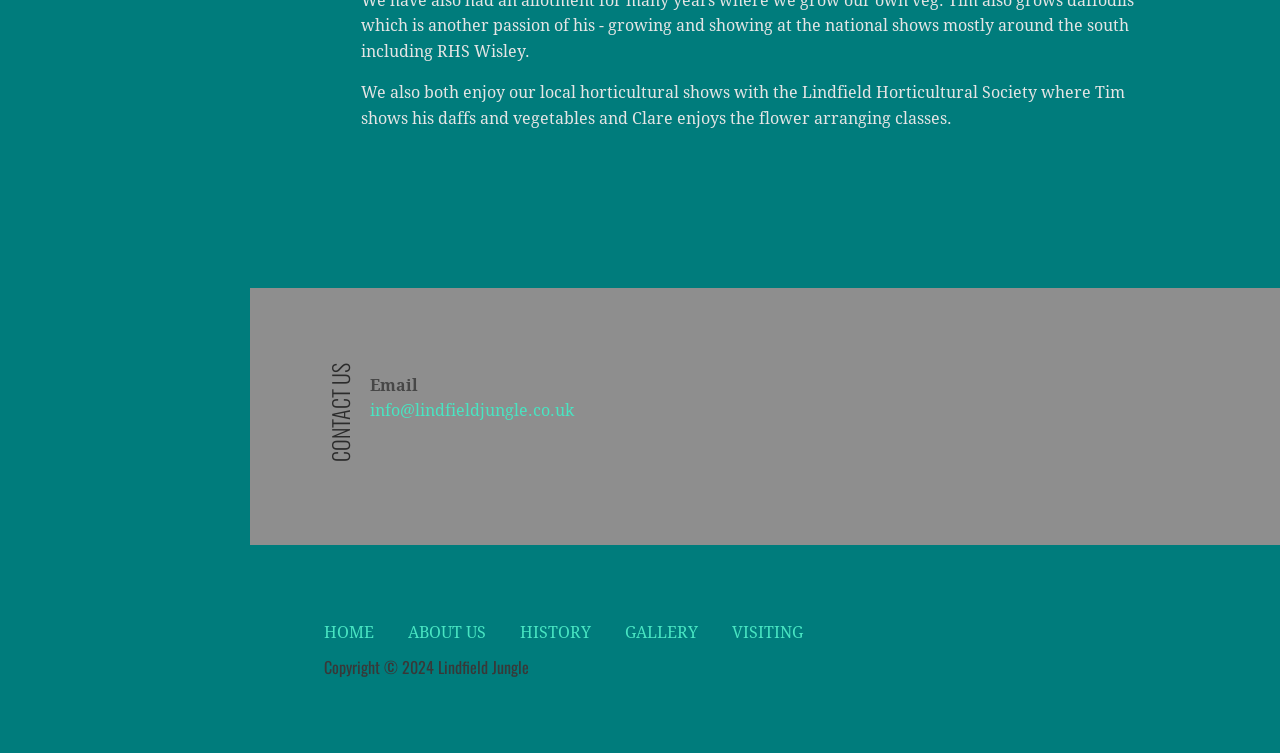Identify the bounding box coordinates for the UI element described as follows: "Visiting". Ensure the coordinates are four float numbers between 0 and 1, formatted as [left, top, right, bottom].

[0.572, 0.827, 0.627, 0.852]